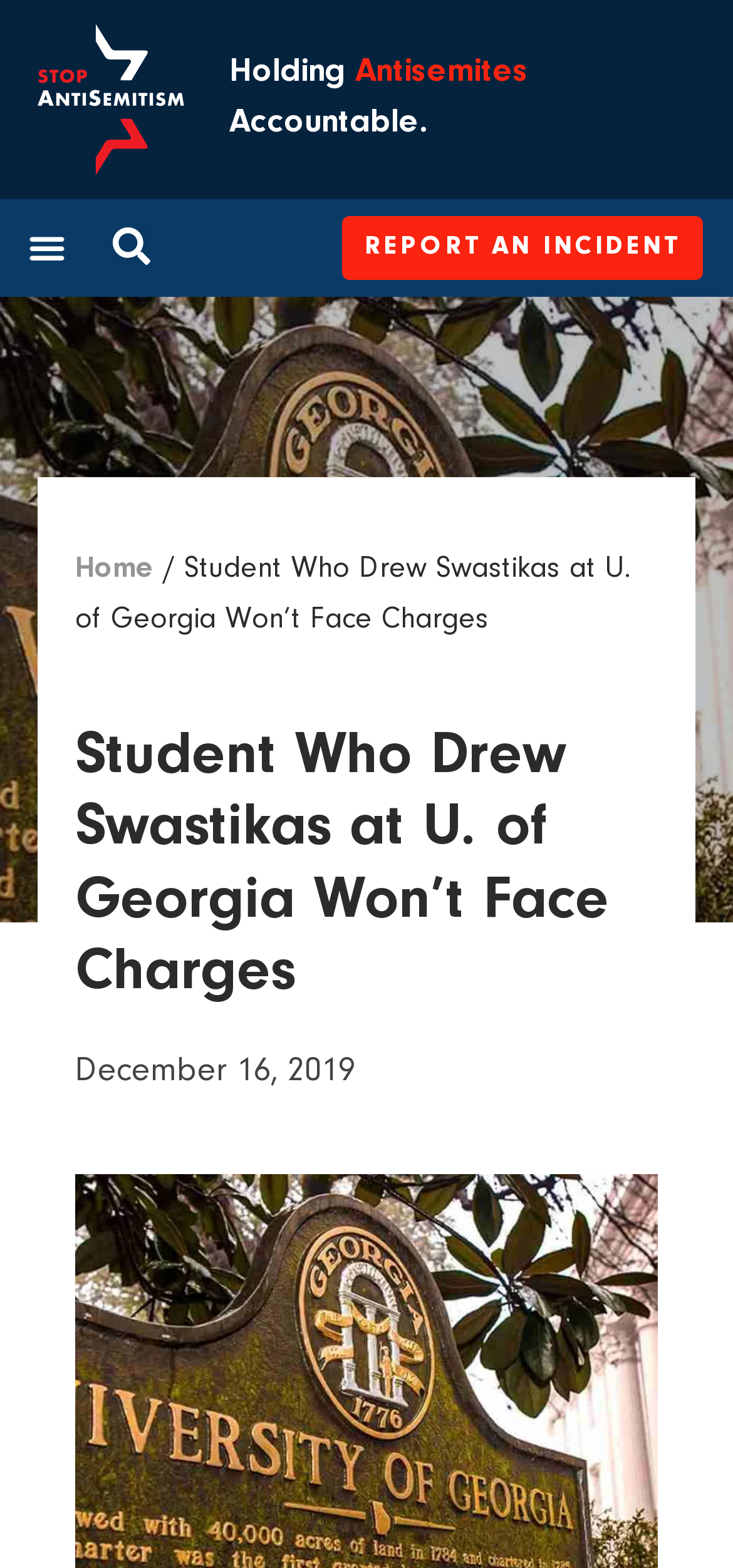What is the function of the 'Menu Toggle' button?
Please answer the question with as much detail as possible using the screenshot.

The function of the 'Menu Toggle' button is inferred from its text content, which suggests that it is used to toggle the menu, likely to display or hide additional options.